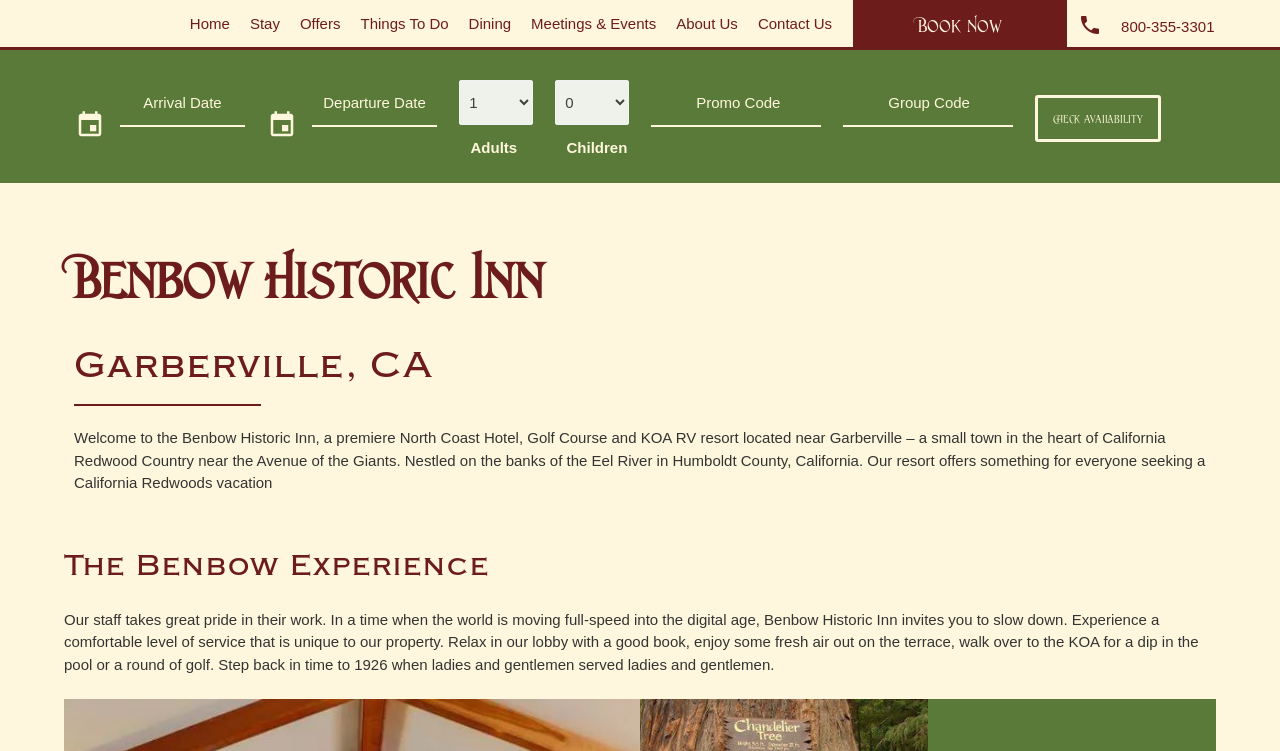Could you please study the image and provide a detailed answer to the question:
What is the text of the first heading in the article?

I looked at the article section and found the first heading element, which has the text 'Benbow Historic Inn'.